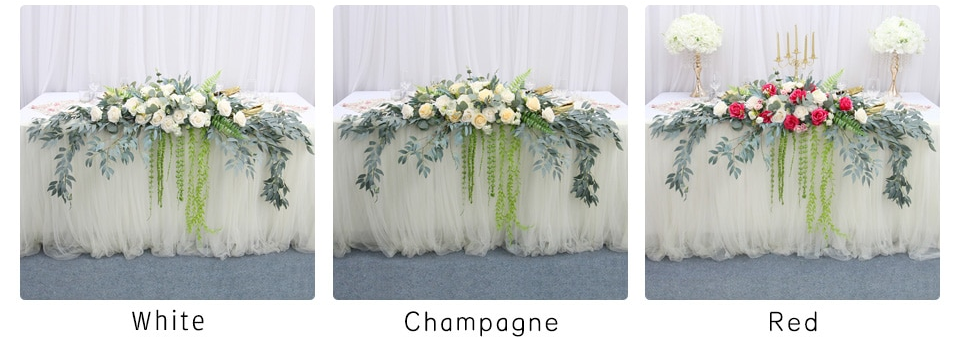What is the dominant color of the 'Red' runner?
Refer to the image and answer the question using a single word or phrase.

Red